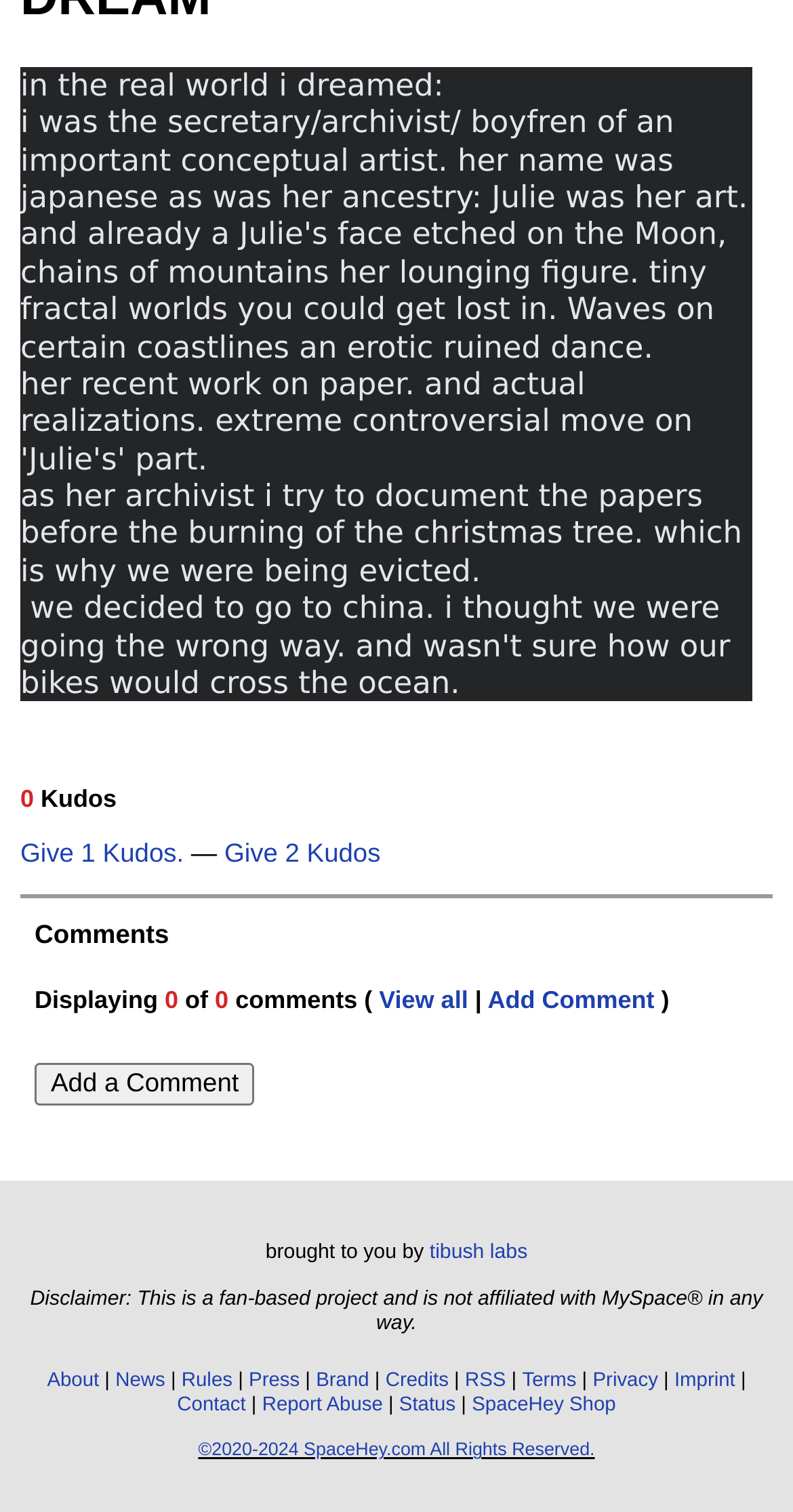Determine the bounding box for the described HTML element: "SpaceHey Shop". Ensure the coordinates are four float numbers between 0 and 1 in the format [left, top, right, bottom].

[0.595, 0.922, 0.777, 0.937]